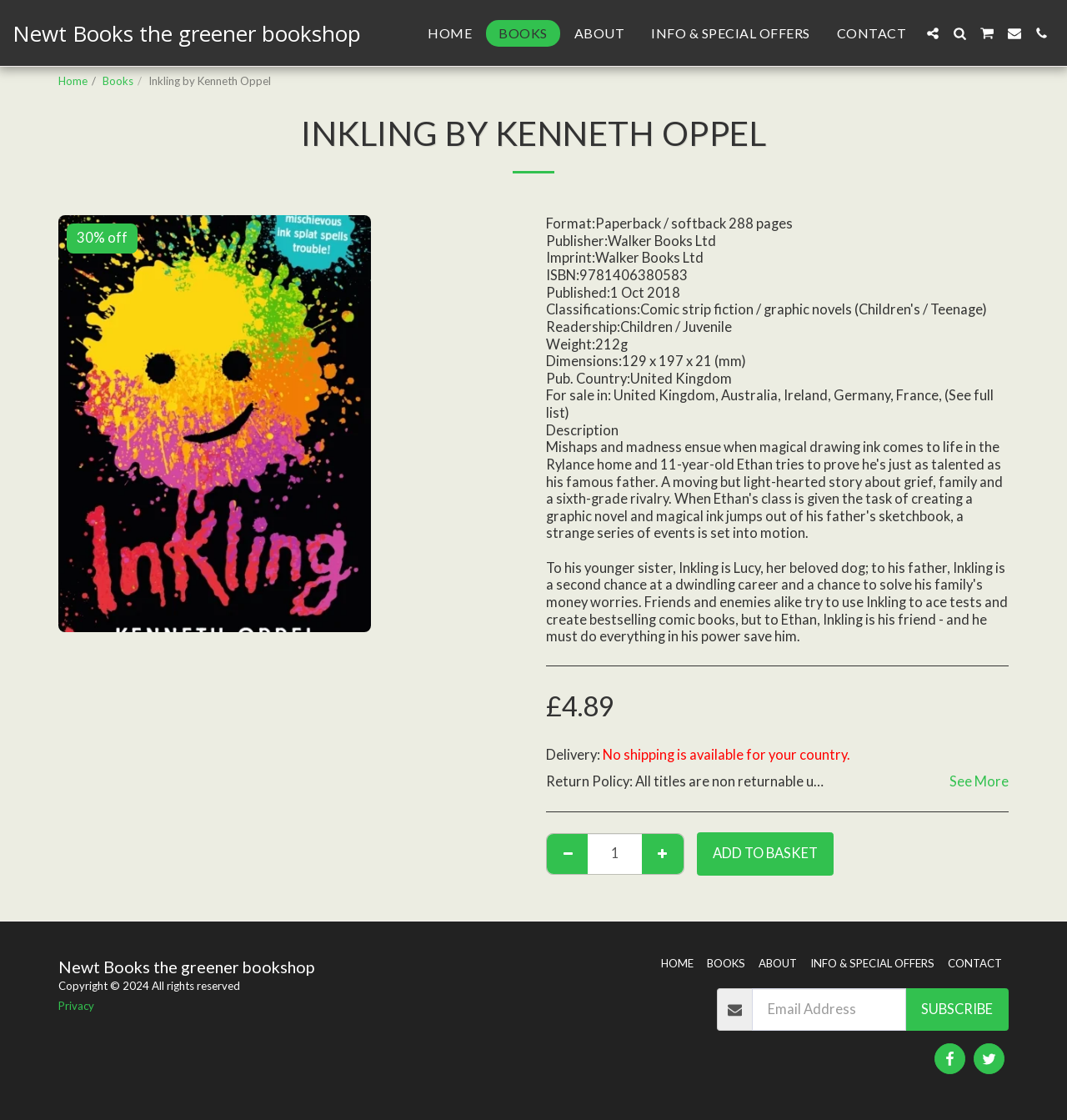Offer a detailed account of what is visible on the webpage.

This webpage is about a book titled "Inkling" by Kenneth Oppel. At the top, there are six navigation links: "HOME", "BOOKS", "ABOUT", "INFO & SPECIAL OFFERS", and "CONTACT". Below these links, there are four buttons with no text. 

On the left side, there is a section with a heading "INKLING BY KENNETH OPPEL" in a larger font. Below this heading, there is a horizontal separator line. 

To the right of the heading, there is a section with a "30% off" label, followed by a small image. Below the image, there is another horizontal separator line. 

Underneath the separator line, there is a section with pricing information: a "£" symbol, followed by the price "4.89". Below this, there is a section with delivery information, stating that "No shipping is available for your country." 

Next to the delivery information, there is a section with a return policy. Below this, there is a "See More" link. 

Further down, there is a horizontal separator line, followed by a section with two buttons and a text box, likely for adding the book to a basket. The "ADD TO BASKET" button is prominent in this section. 

At the bottom of the page, there is a section with the bookshop's name, "Newt Books the greener bookshop", and a copyright notice. Below this, there are links to "Privacy" and other pages, as well as a newsletter subscription section with a text box and a "SUBSCRIBE" button.